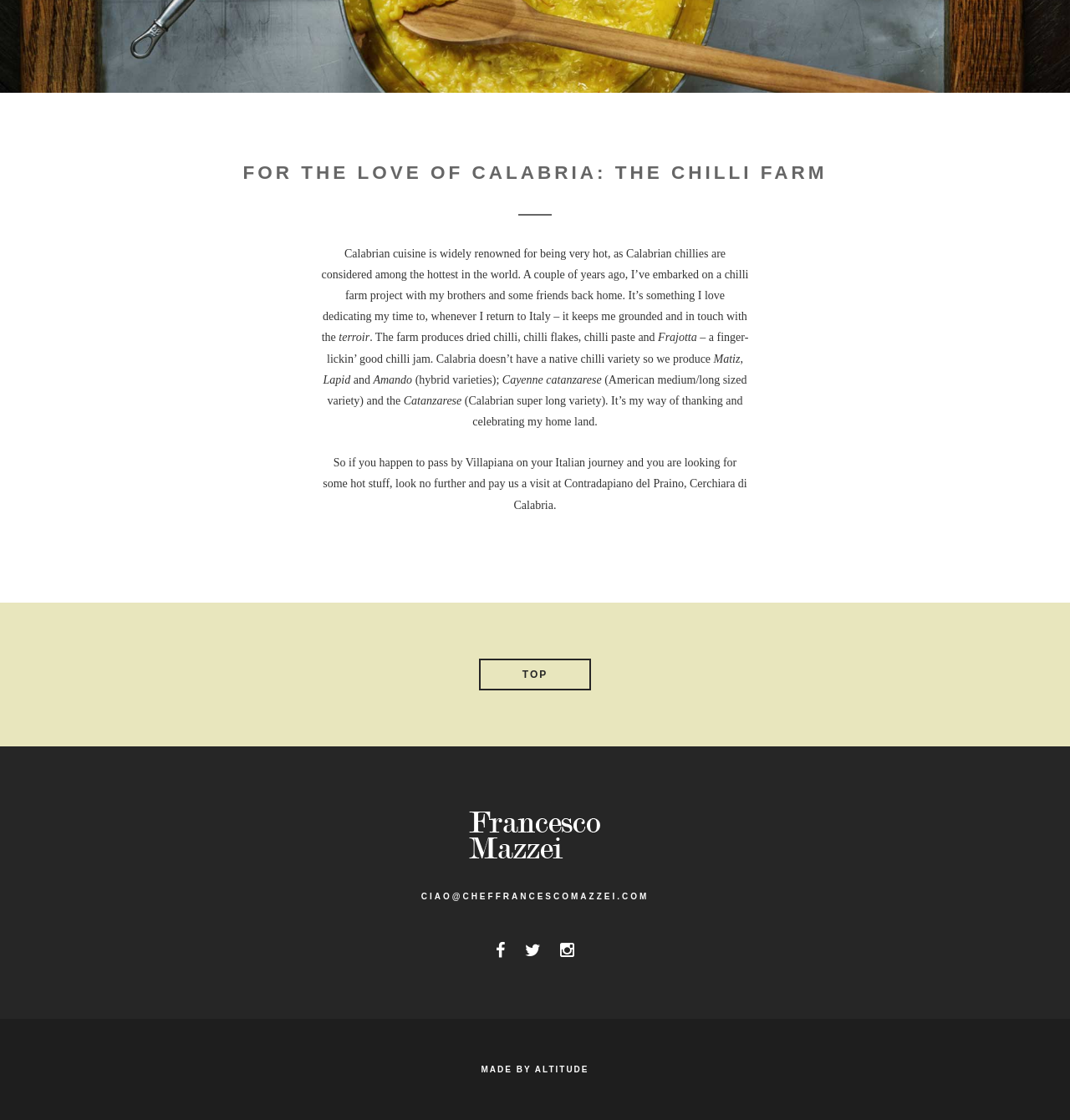What is the author's project about?
Offer a detailed and exhaustive answer to the question.

The author mentions that they have embarked on a chilli farm project with their brothers and friends back home in Italy, which produces various chilli products.